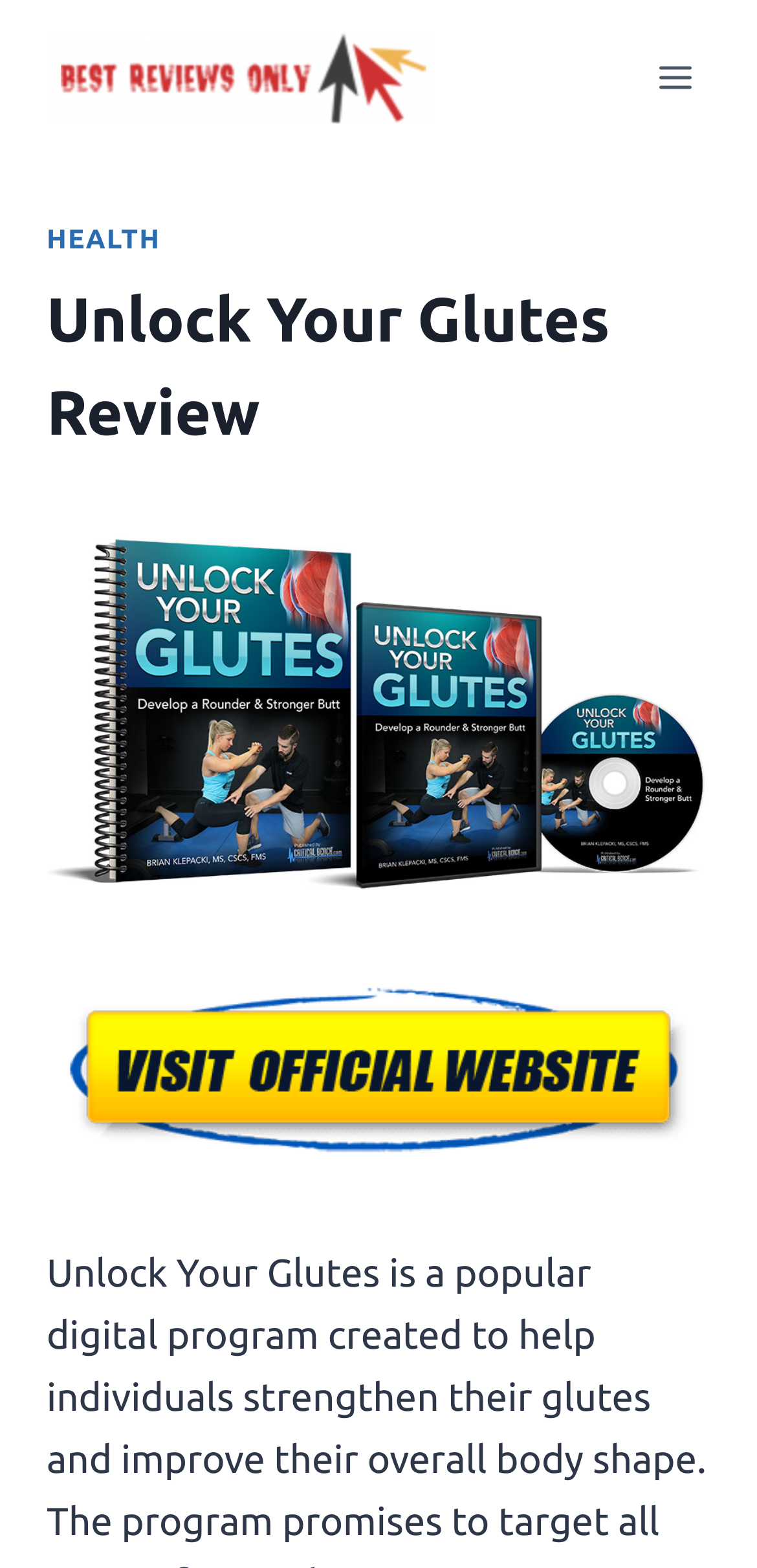What is the name of the system reviewed?
Please answer using one word or phrase, based on the screenshot.

Unlock Your Glutes